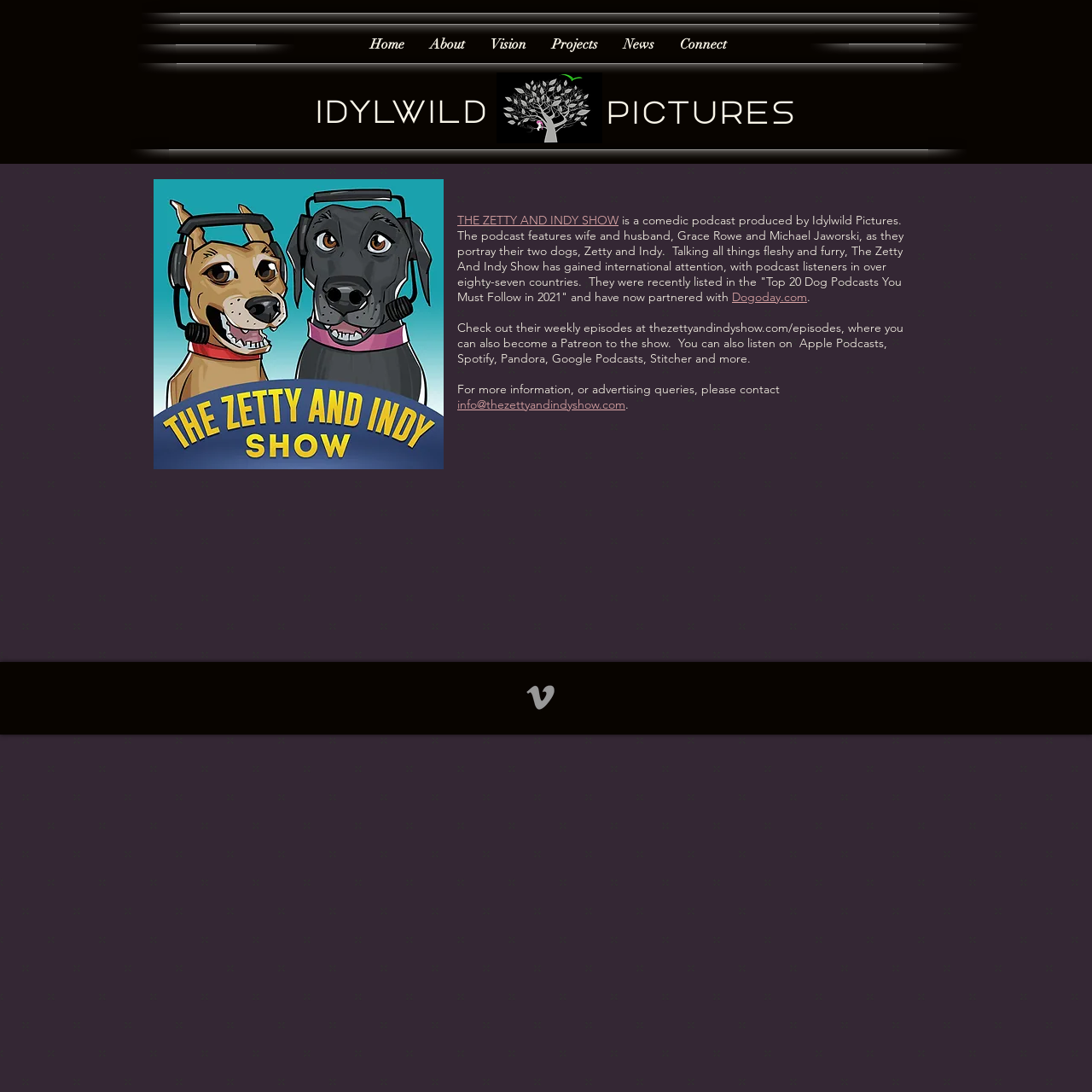What are some platforms where the podcast can be listened to?
Can you give a detailed and elaborate answer to the question?

The platforms where the podcast can be listened to can be found in the main content area of the webpage, where a list of links to popular podcast platforms is provided. The links include Apple Podcasts, Spotify, Google Podcasts, and others, indicating that the podcast is widely available and can be accessed through various channels.